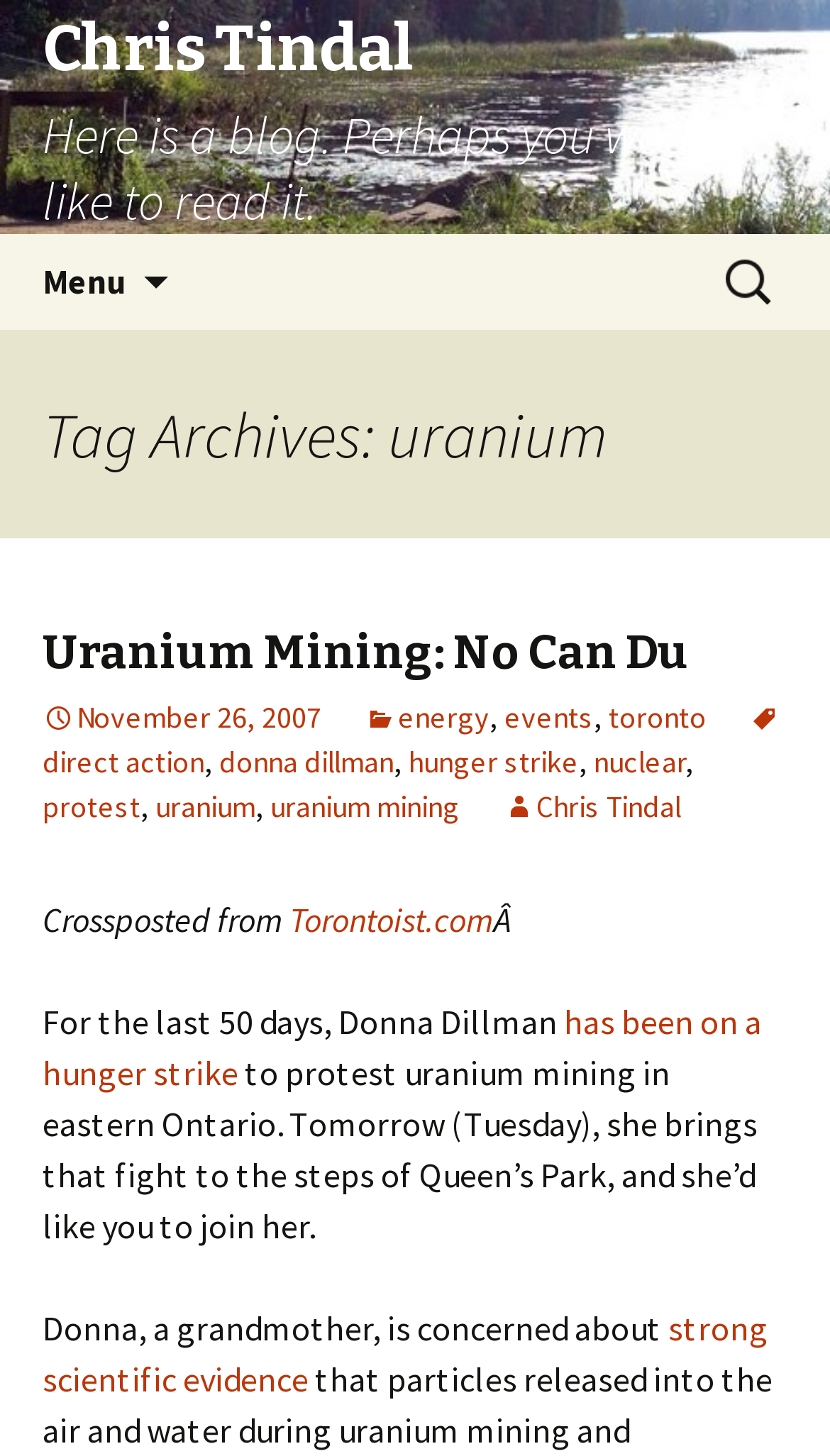Locate the bounding box coordinates of the area that needs to be clicked to fulfill the following instruction: "Search for something". The coordinates should be in the format of four float numbers between 0 and 1, namely [left, top, right, bottom].

[0.862, 0.167, 0.949, 0.221]